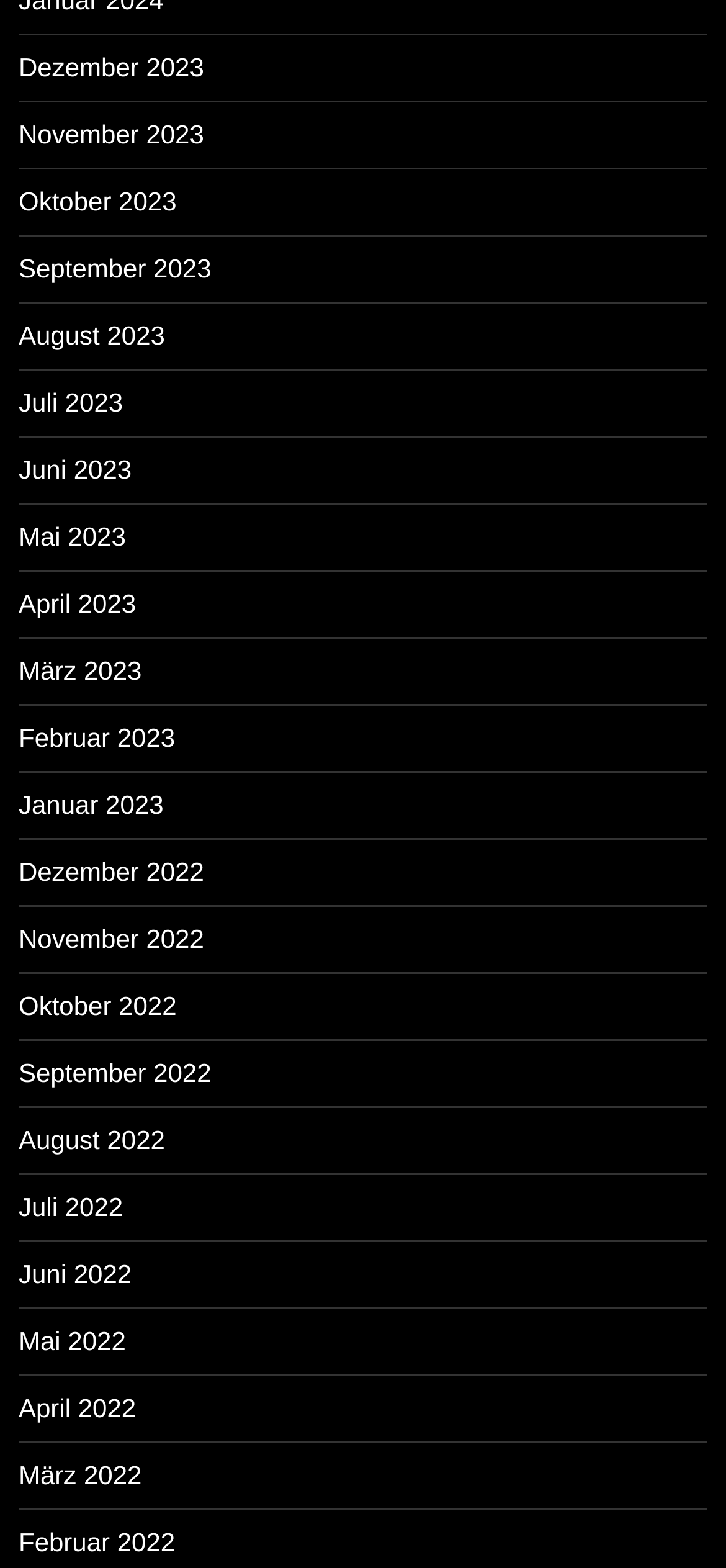Find the bounding box coordinates for the area you need to click to carry out the instruction: "view Dezember 2023". The coordinates should be four float numbers between 0 and 1, indicated as [left, top, right, bottom].

[0.026, 0.034, 0.281, 0.053]